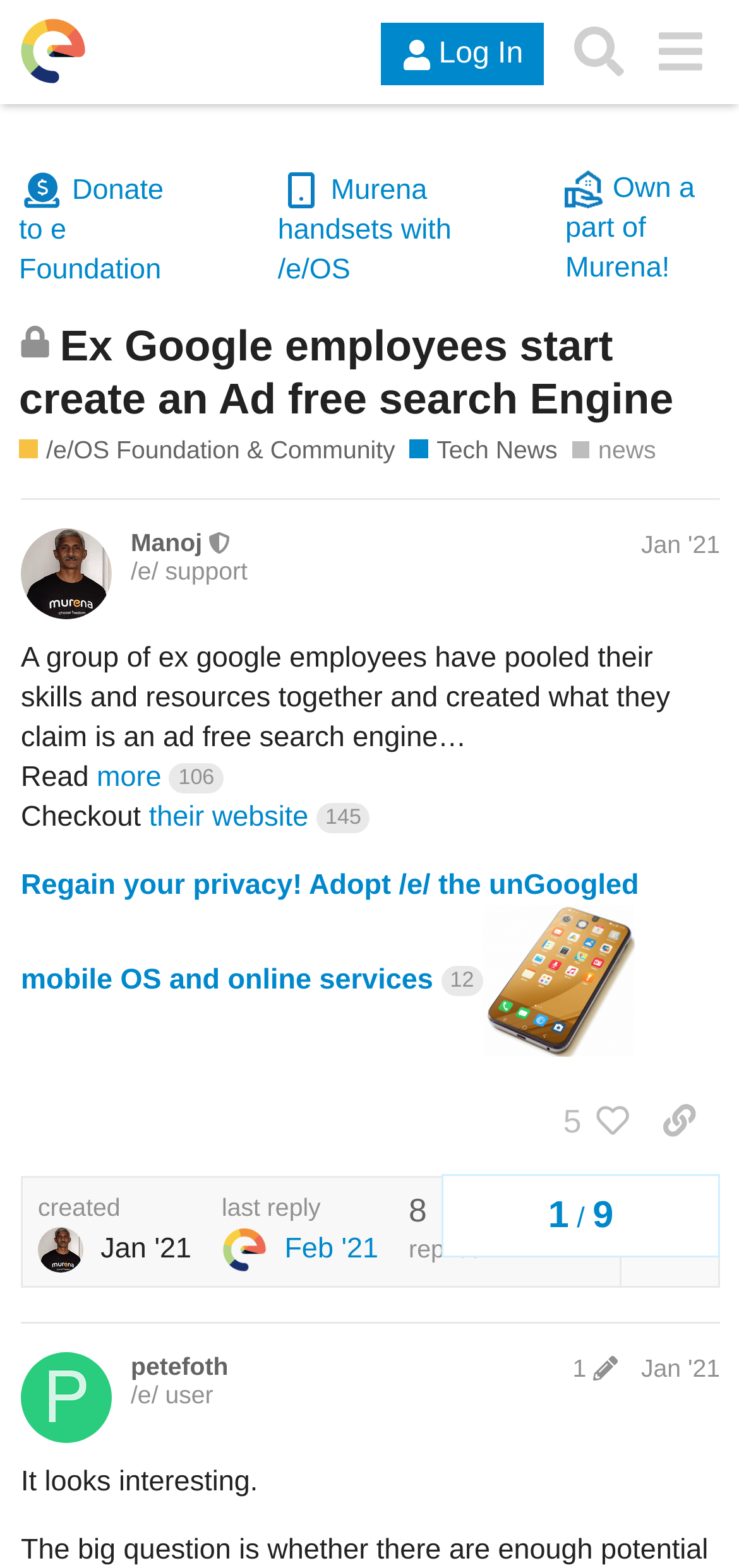Please find and generate the text of the main heading on the webpage.

Ex Google employees start create an Ad free search Engine